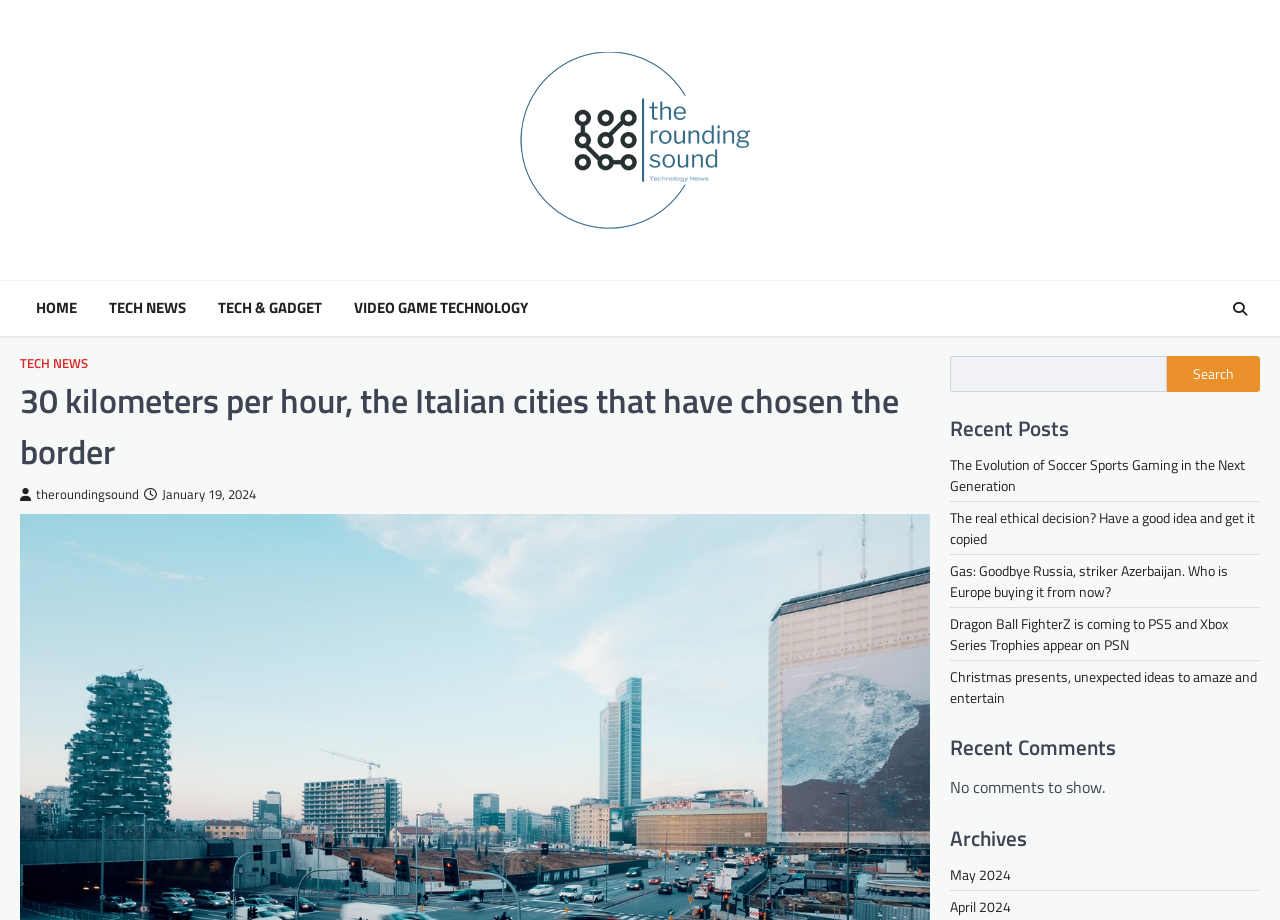Predict the bounding box of the UI element that fits this description: "Tech News".

[0.016, 0.387, 0.069, 0.403]